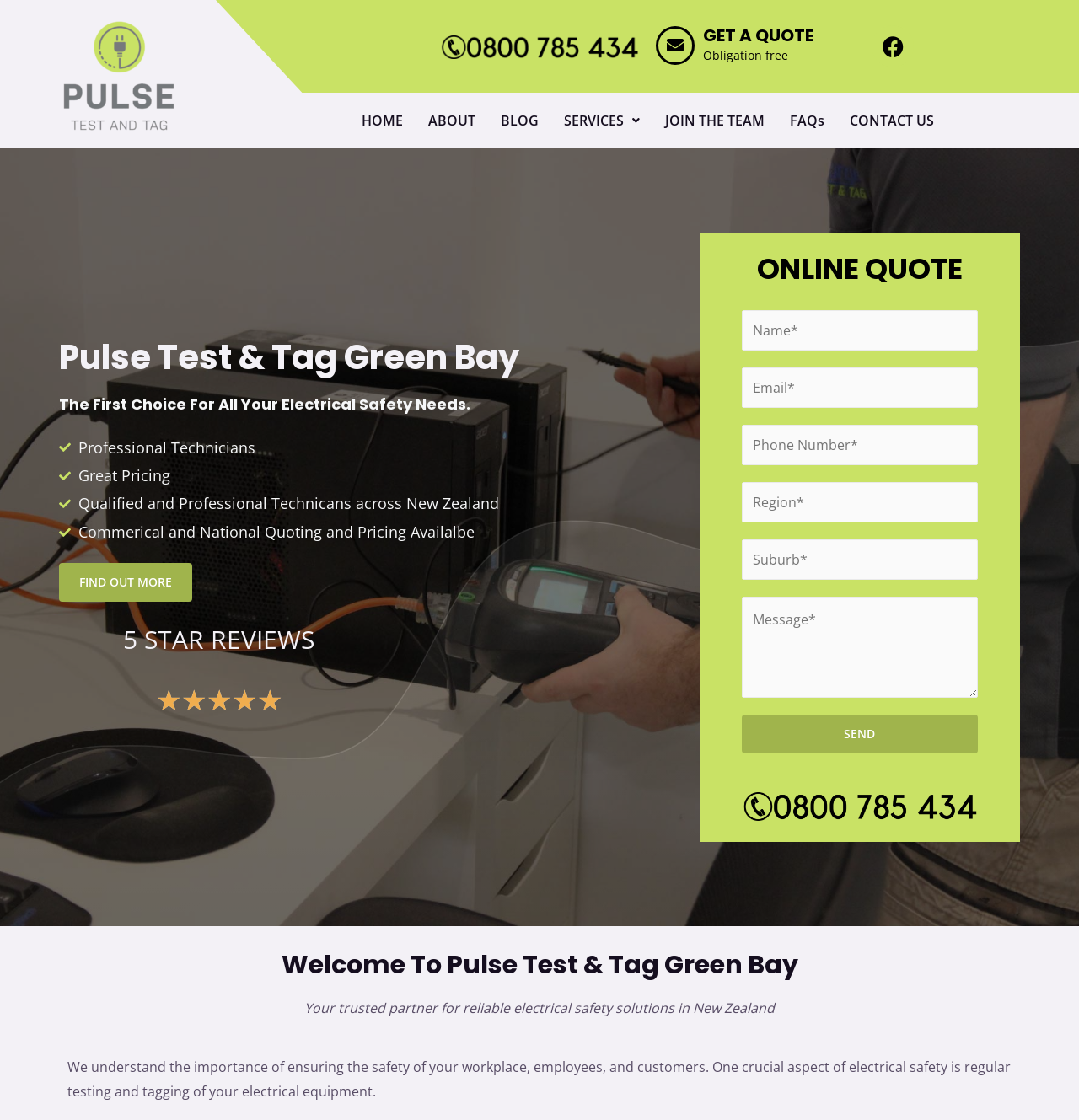Identify the bounding box coordinates of the area that should be clicked in order to complete the given instruction: "Call the phone number". The bounding box coordinates should be four float numbers between 0 and 1, i.e., [left, top, right, bottom].

[0.408, 0.03, 0.592, 0.053]